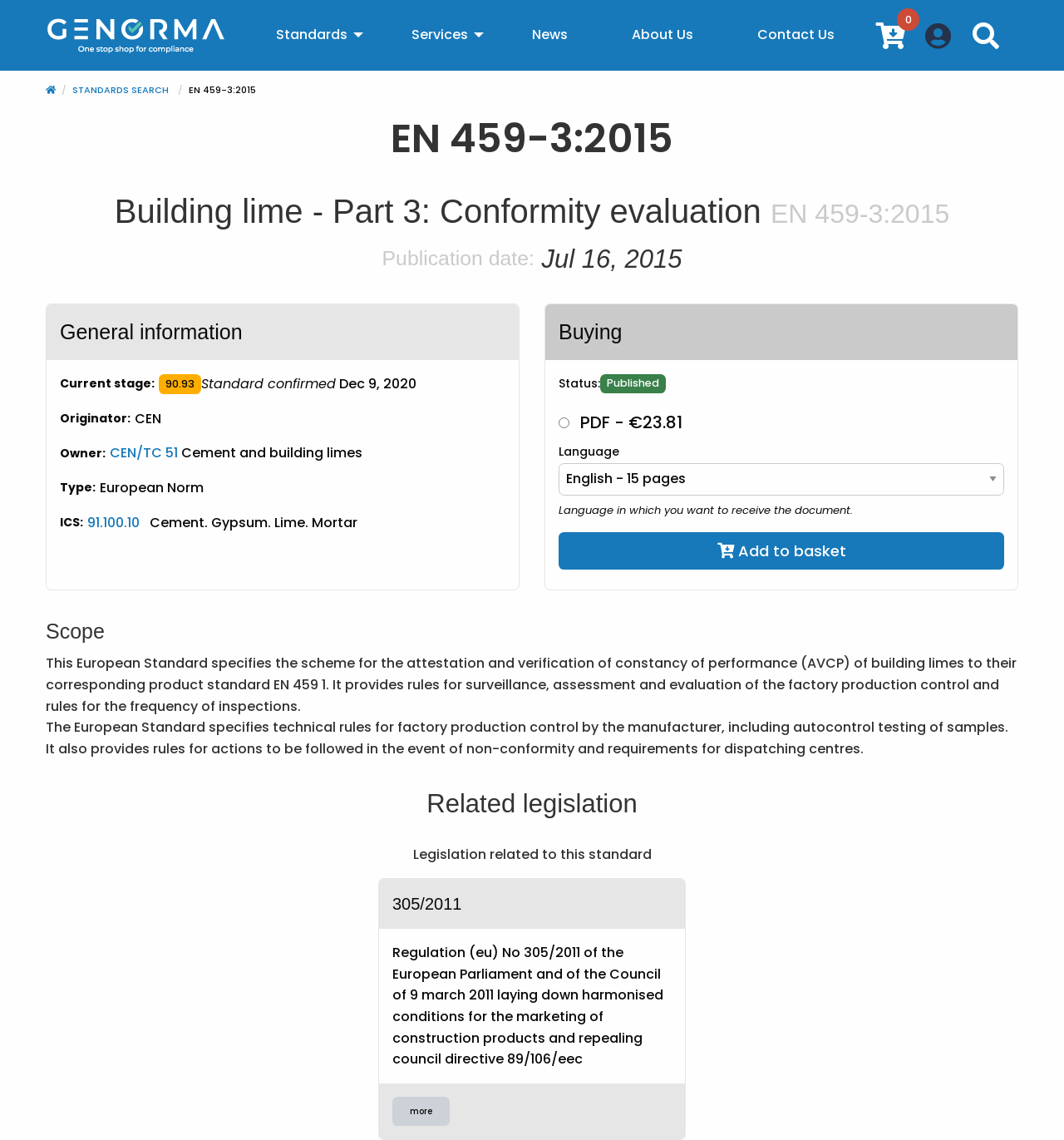Find and provide the bounding box coordinates for the UI element described here: "parent_node: 0 value="Search"". The coordinates should be given as four float numbers between 0 and 1: [left, top, right, bottom].

[0.908, 0.013, 0.945, 0.049]